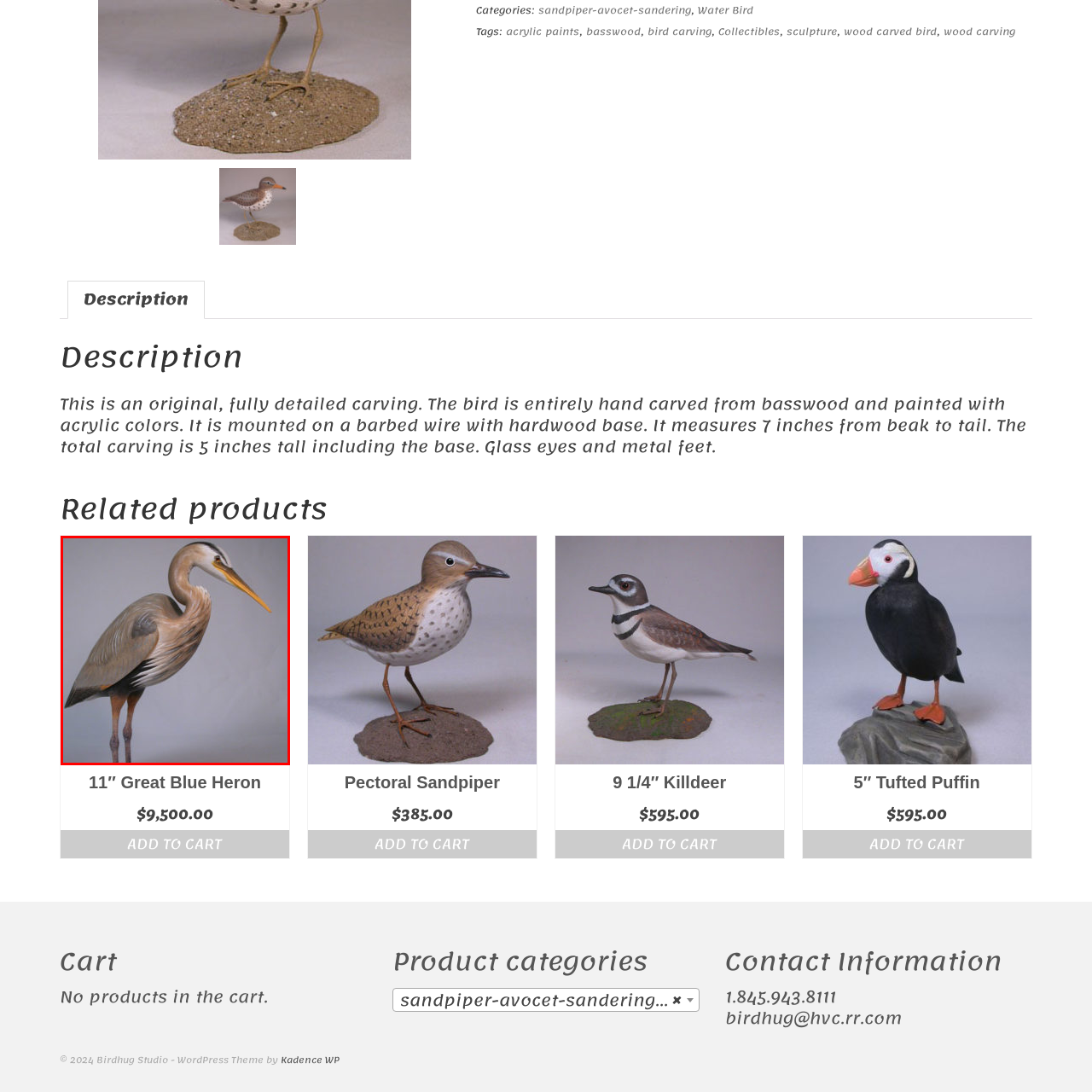Generate a meticulous caption for the image that is highlighted by the red boundary line.

This image features a beautifully crafted wooden carving of an 11-inch Great Blue Heron, expertly detailed to highlight the bird's distinct features. The heron’s elongated neck is gracefully arched, showcasing intricate feather patterns in naturalistic shades of gray and brown, along with a striking yellow beak that captures attention. The sculpture is meticulously mounted on a barbed wire and features a hardwood base, providing a rustic charm to this lifelike representation. This carving measures 7 inches from beak to tail and stands at 5 inches tall, including its base, with glass eyes and metal feet adding to its authenticity. The artwork exemplifies the skillful craftsmanship involved in bird carving, making it a remarkable collectible piece for enthusiasts and nature lovers alike.